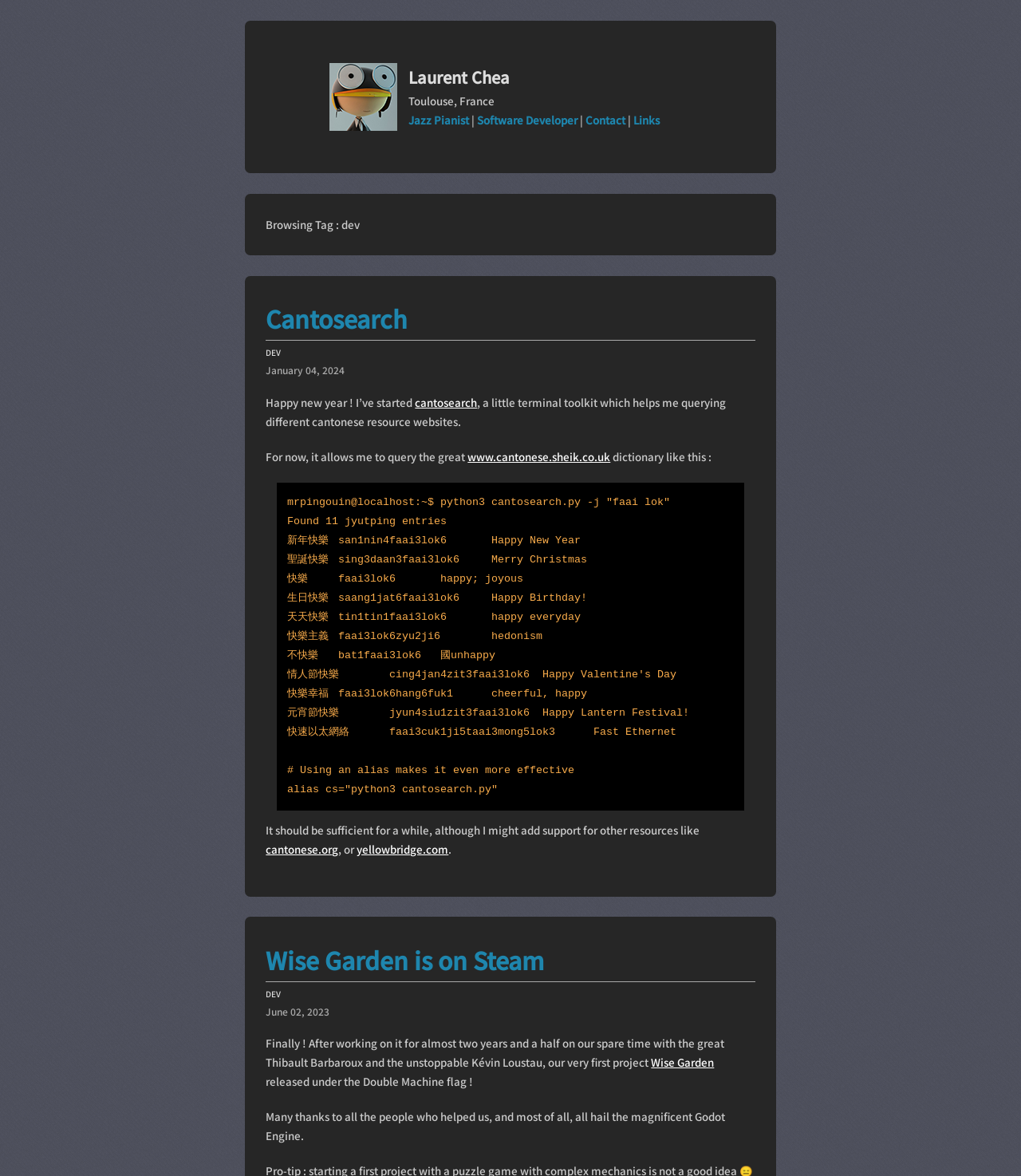Extract the bounding box coordinates for the UI element described by the text: "Links". The coordinates should be in the form of [left, top, right, bottom] with values between 0 and 1.

[0.62, 0.096, 0.646, 0.108]